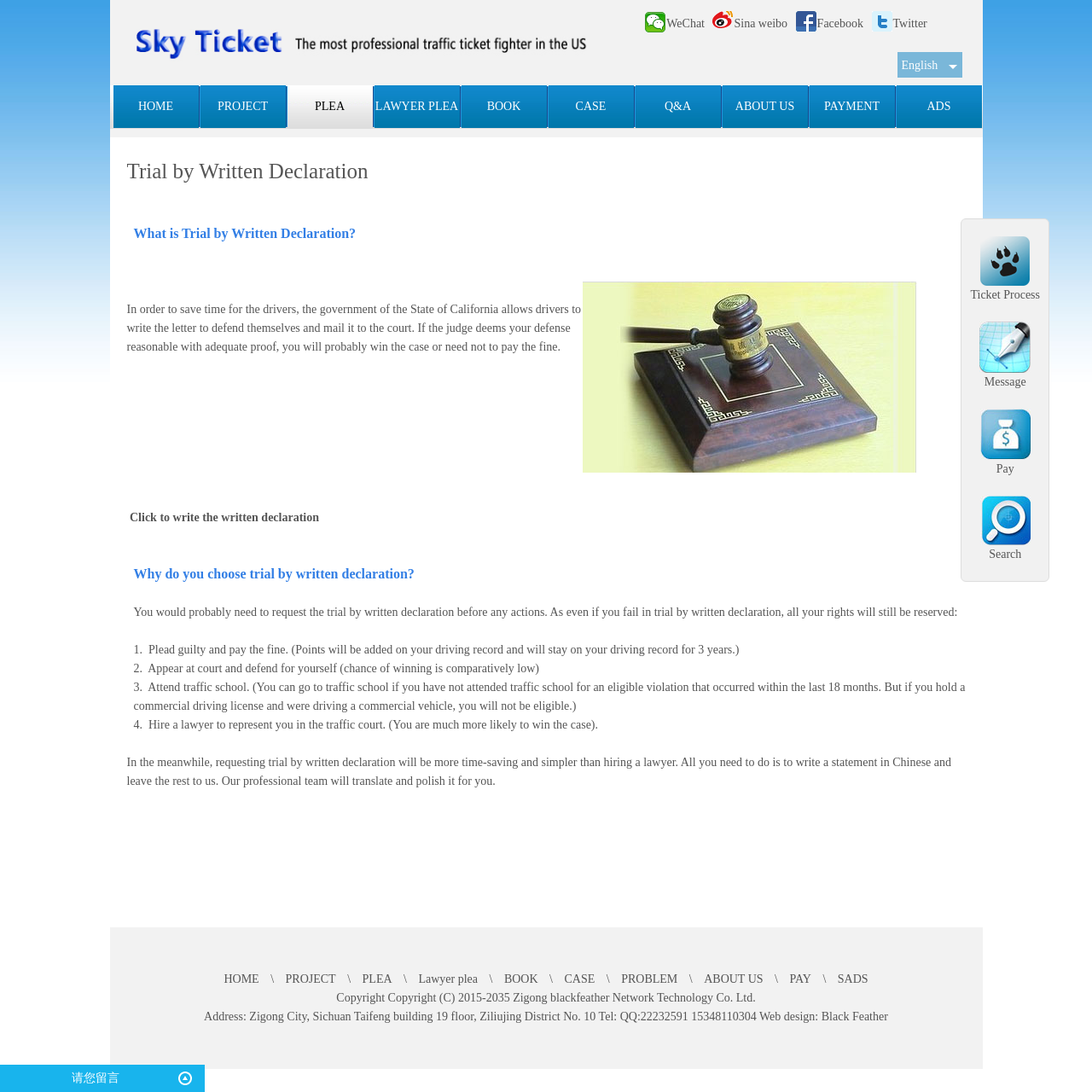Find the bounding box coordinates of the element you need to click on to perform this action: 'Click the 'WeChat' link'. The coordinates should be represented by four float values between 0 and 1, in the format [left, top, right, bottom].

[0.591, 0.01, 0.645, 0.03]